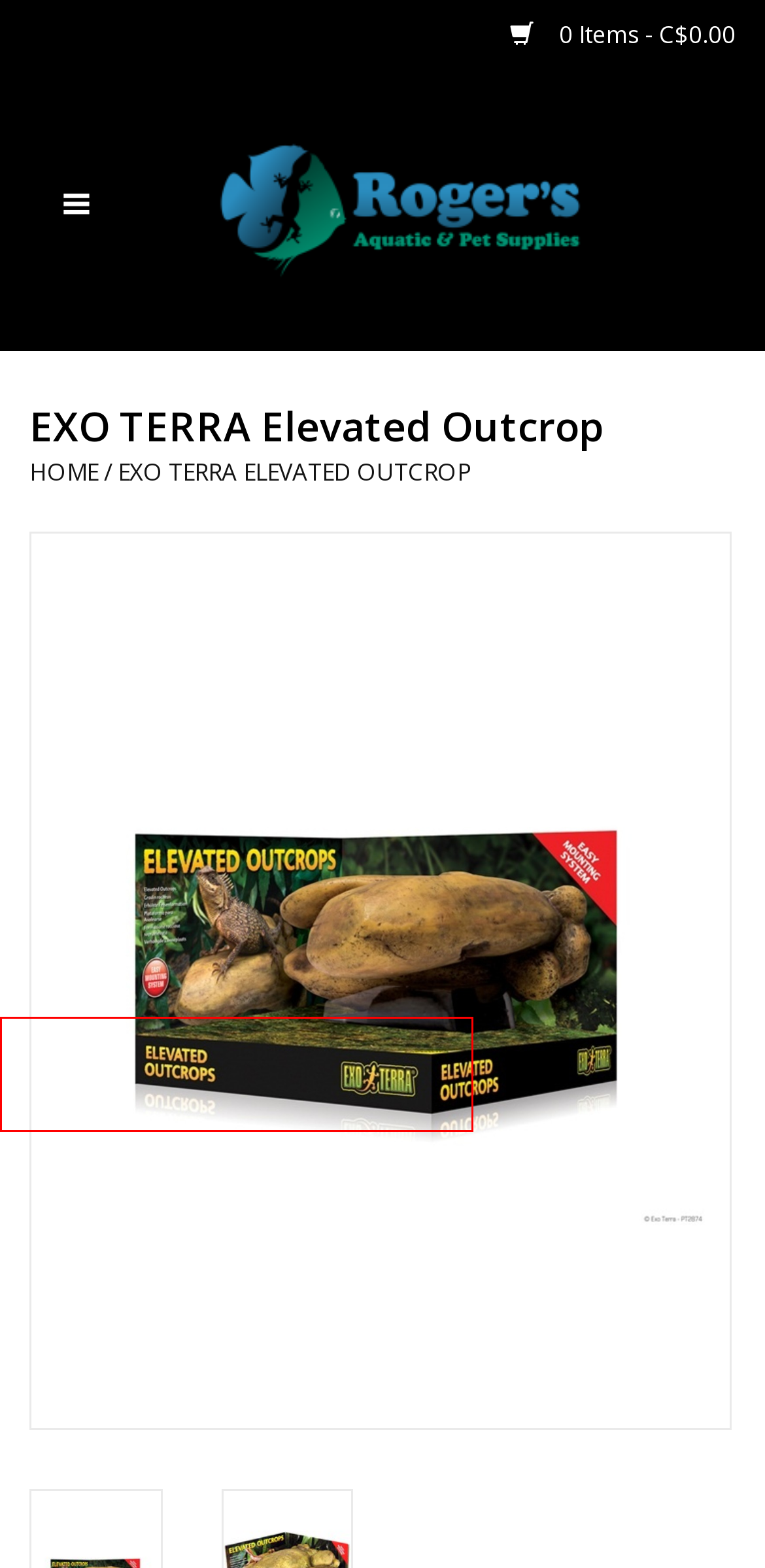You are given a screenshot of a webpage with a red bounding box around an element. Choose the most fitting webpage description for the page that appears after clicking the element within the red bounding box. Here are the candidates:
A. Aquatic - Roger's Aquatics & Pet Supplies
B. Small Animal - Roger's Aquatics & Pet Supplies
C. For Humans - Roger's Aquatics & Pet Supplies
D. Plant - Roger's Aquatics & Pet Supplies
E. My cart - Roger's Aquatics & Pet Supplies
F. Roger's Aquatics & Pet Supplies - Roger's Aquatics & Pet Supplies
G. Brands - Roger's Aquatics & Pet Supplies
H. Available Reptiles - Roger's Aquatics & Pet Supplies

G